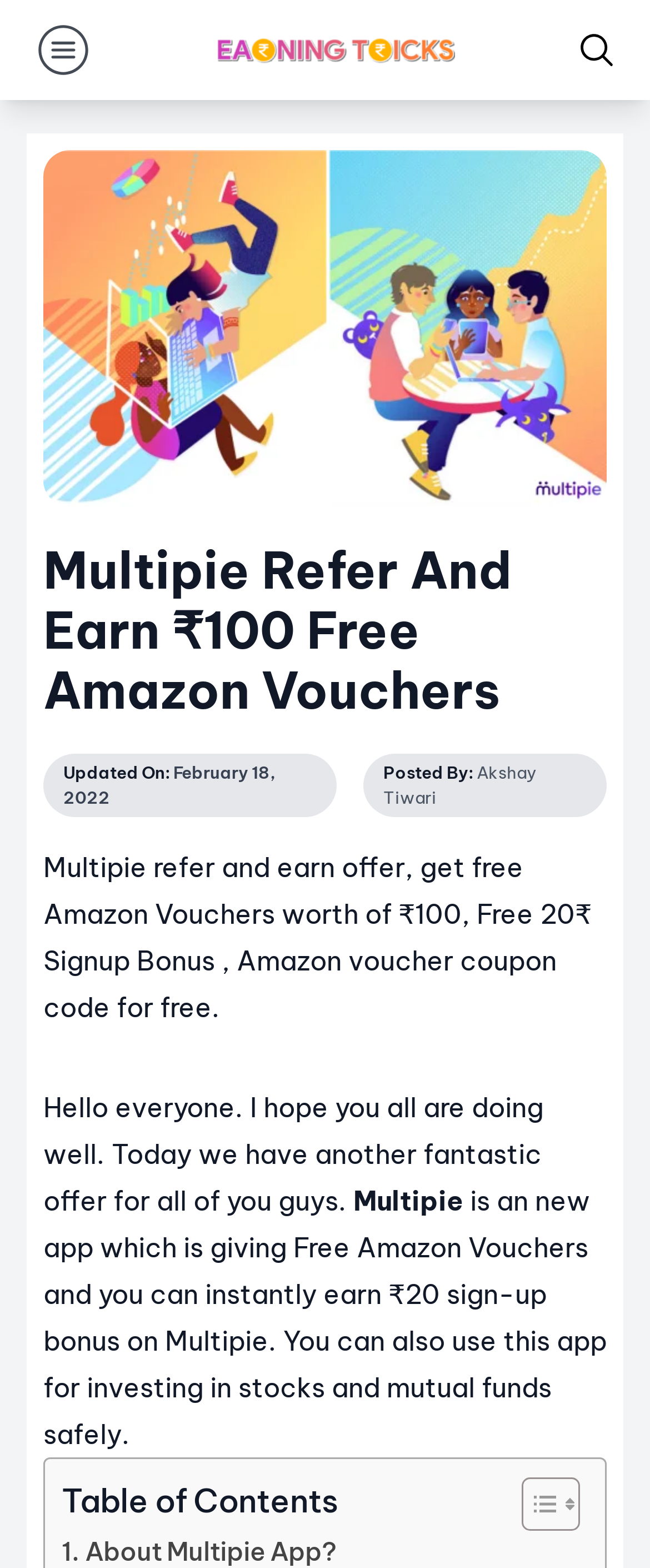What is the logo of the website?
Please describe in detail the information shown in the image to answer the question.

The logo of the website is 'Earning Tricks' which can be found at the top left corner of the webpage, indicated by the image element with bounding box coordinates [0.331, 0.02, 0.7, 0.044] and OCR text 'earning tricks logo'.